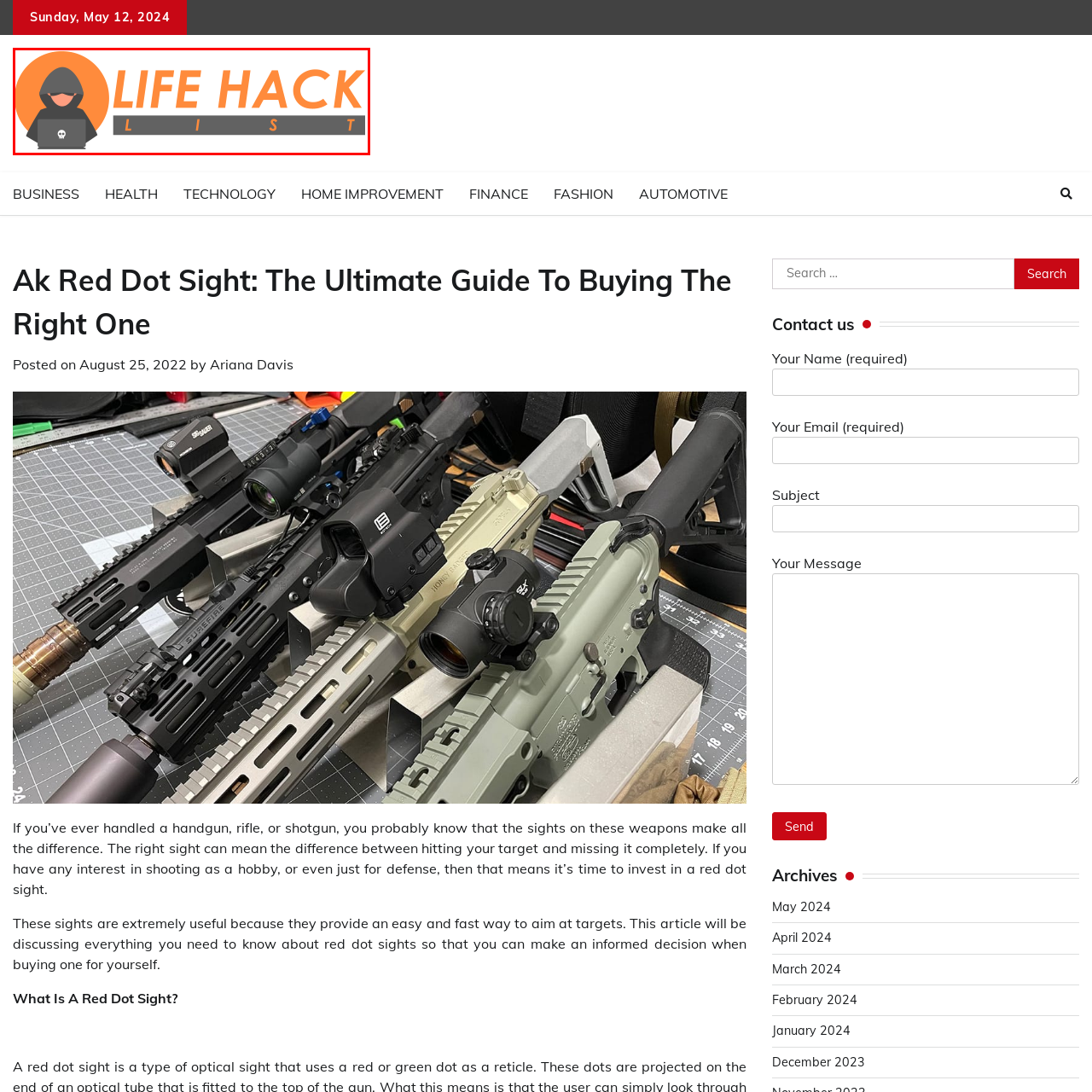Focus on the area highlighted by the red bounding box and give a thorough response to the following question, drawing from the image: What is the color of the word 'LIST'?

The caption states that the word 'LIST' is displayed in a darker shade, which balances the overall visual appeal of the logo.